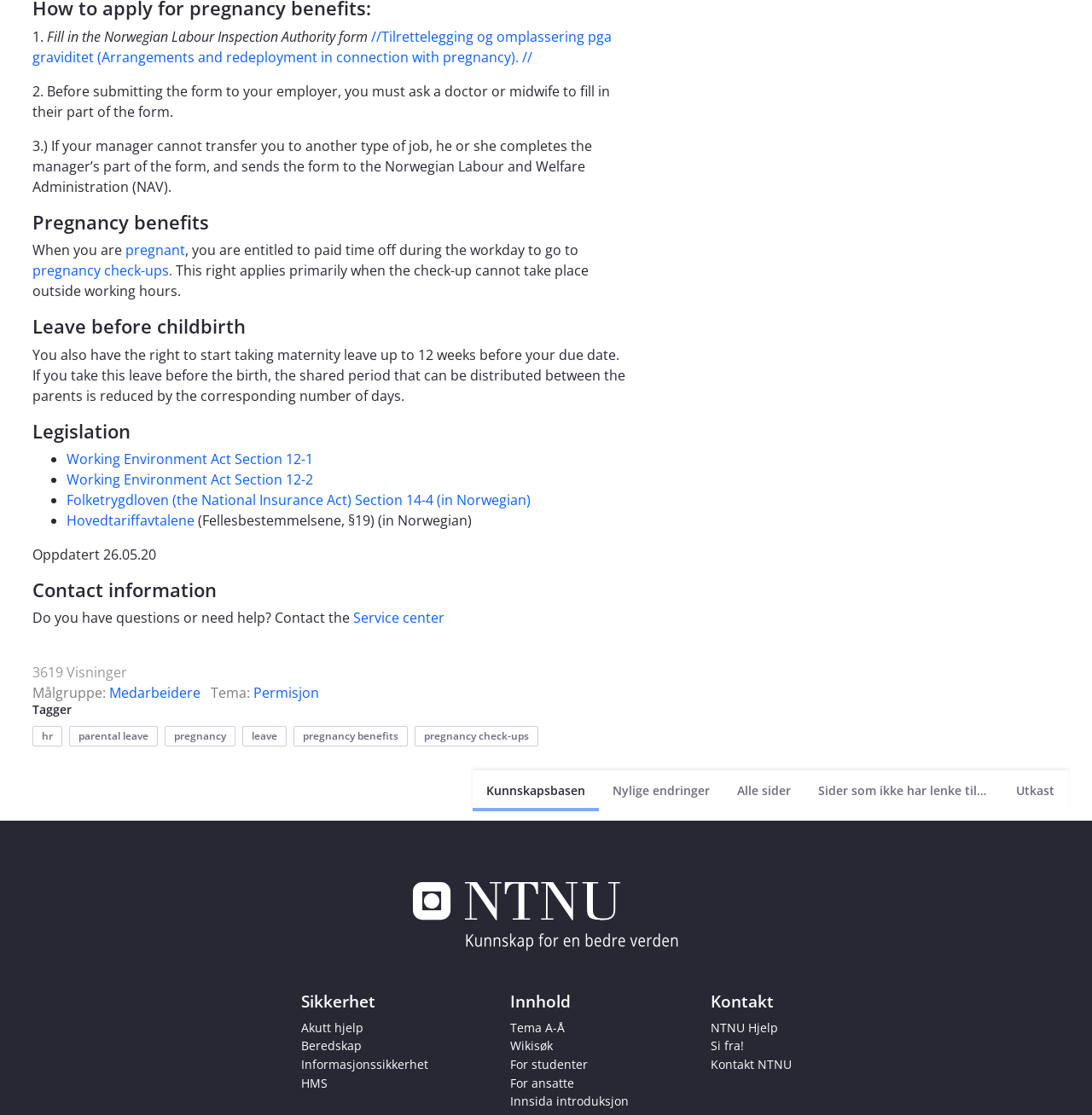Use a single word or phrase to answer this question: 
What is the purpose of the 'Tagger' section?

Categorization